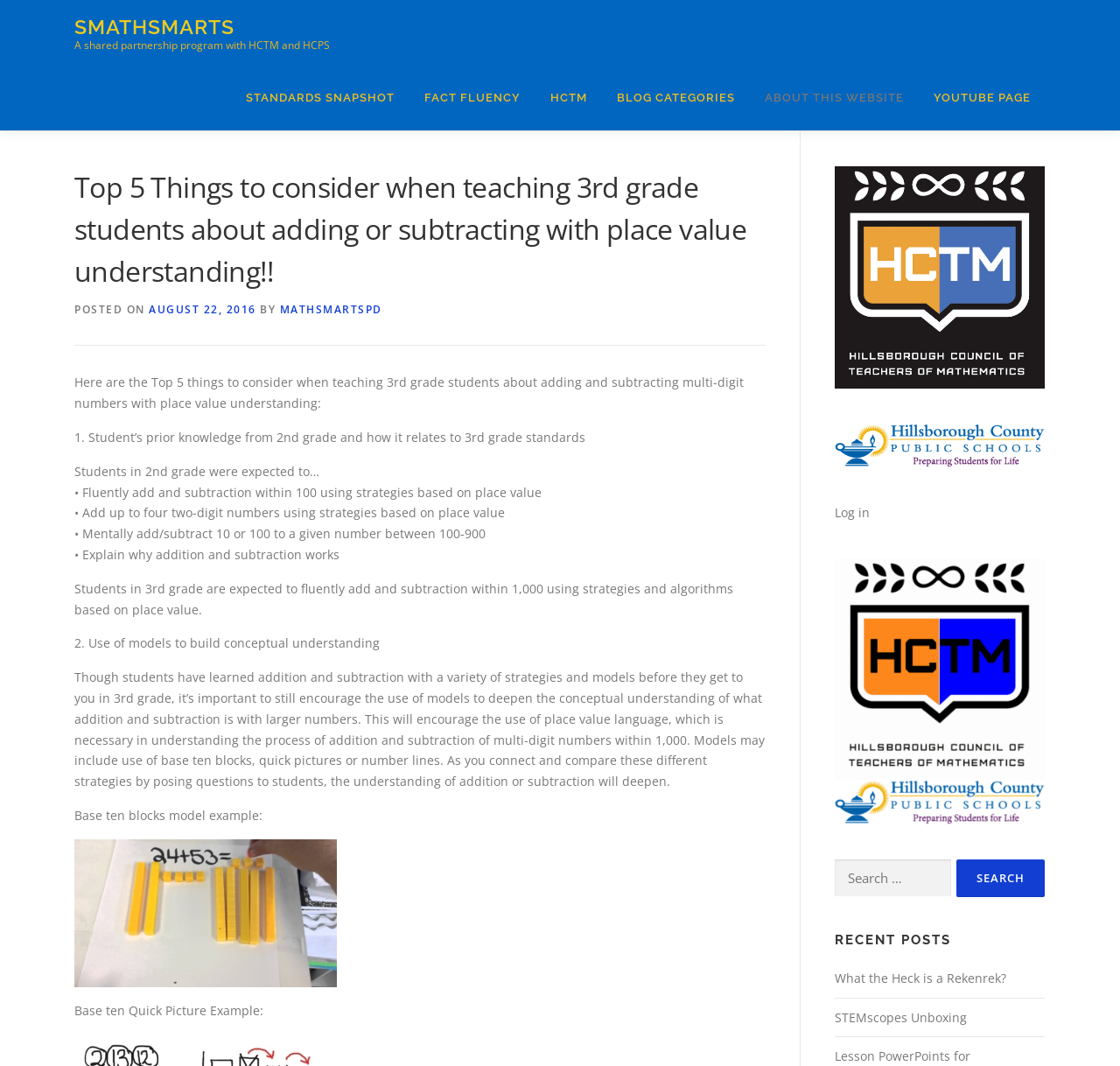Please identify the bounding box coordinates of the element I need to click to follow this instruction: "Click the 'Share by email' button".

None